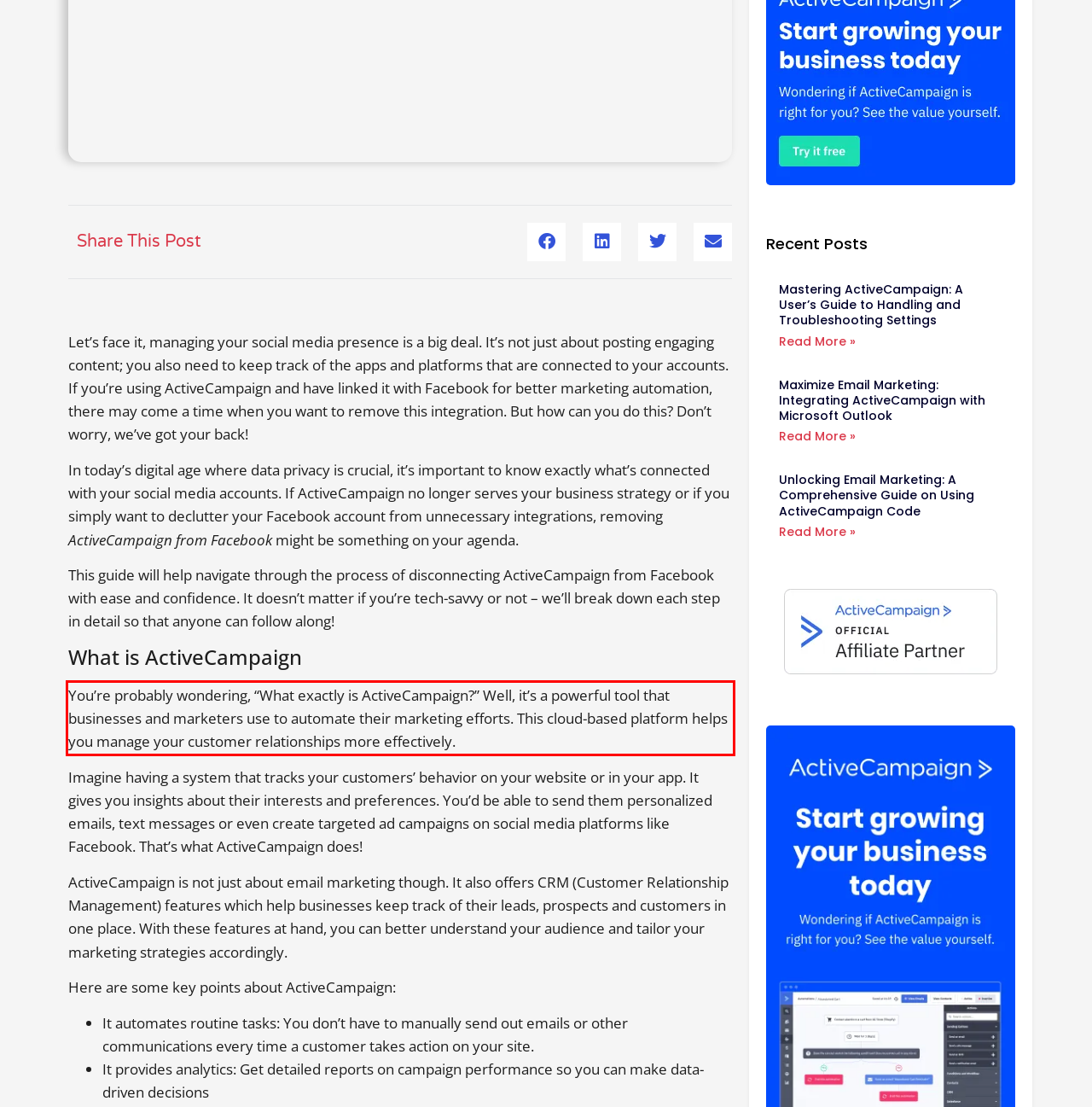You are given a screenshot showing a webpage with a red bounding box. Perform OCR to capture the text within the red bounding box.

You’re probably wondering, “What exactly is ActiveCampaign?” Well, it’s a powerful tool that businesses and marketers use to automate their marketing efforts. This cloud-based platform helps you manage your customer relationships more effectively.